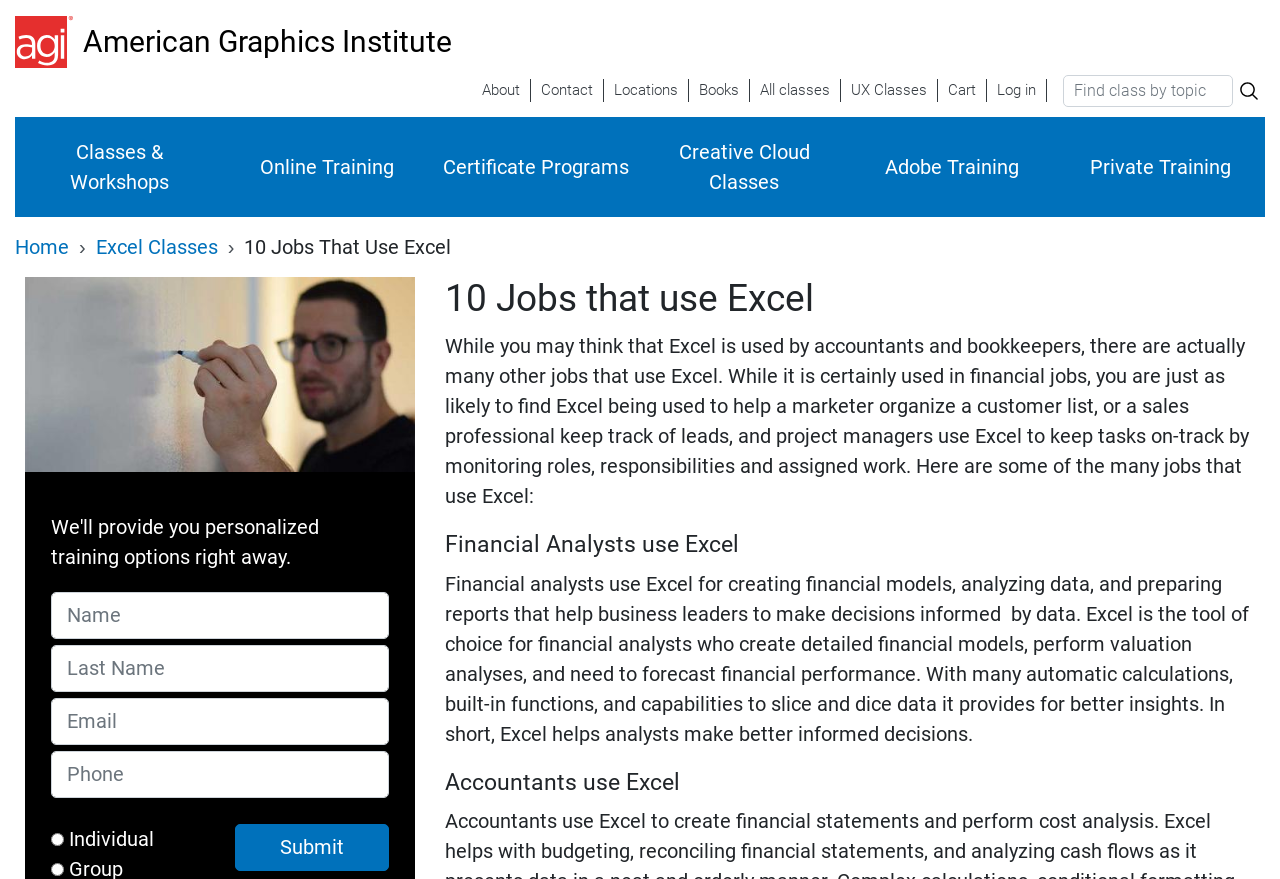Please identify the bounding box coordinates of the clickable element to fulfill the following instruction: "Click the 'About' link". The coordinates should be four float numbers between 0 and 1, i.e., [left, top, right, bottom].

[0.369, 0.09, 0.414, 0.116]